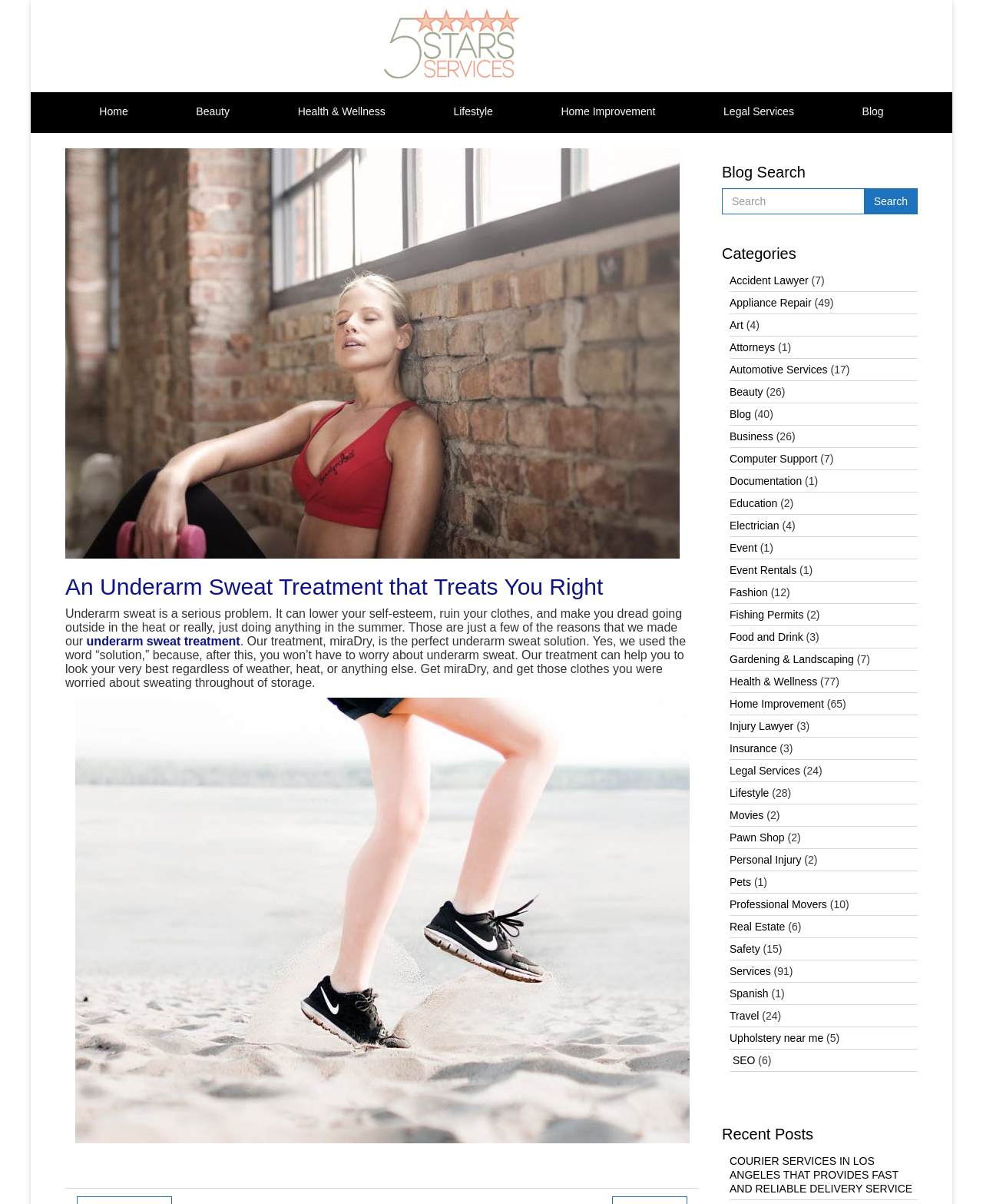Provide the bounding box coordinates, formatted as (top-left x, top-left y, bottom-right x, bottom-right y), with all values being floating point numbers between 0 and 1. Identify the bounding box of the UI element that matches the description: Gardening & Landscaping

[0.742, 0.542, 0.869, 0.553]